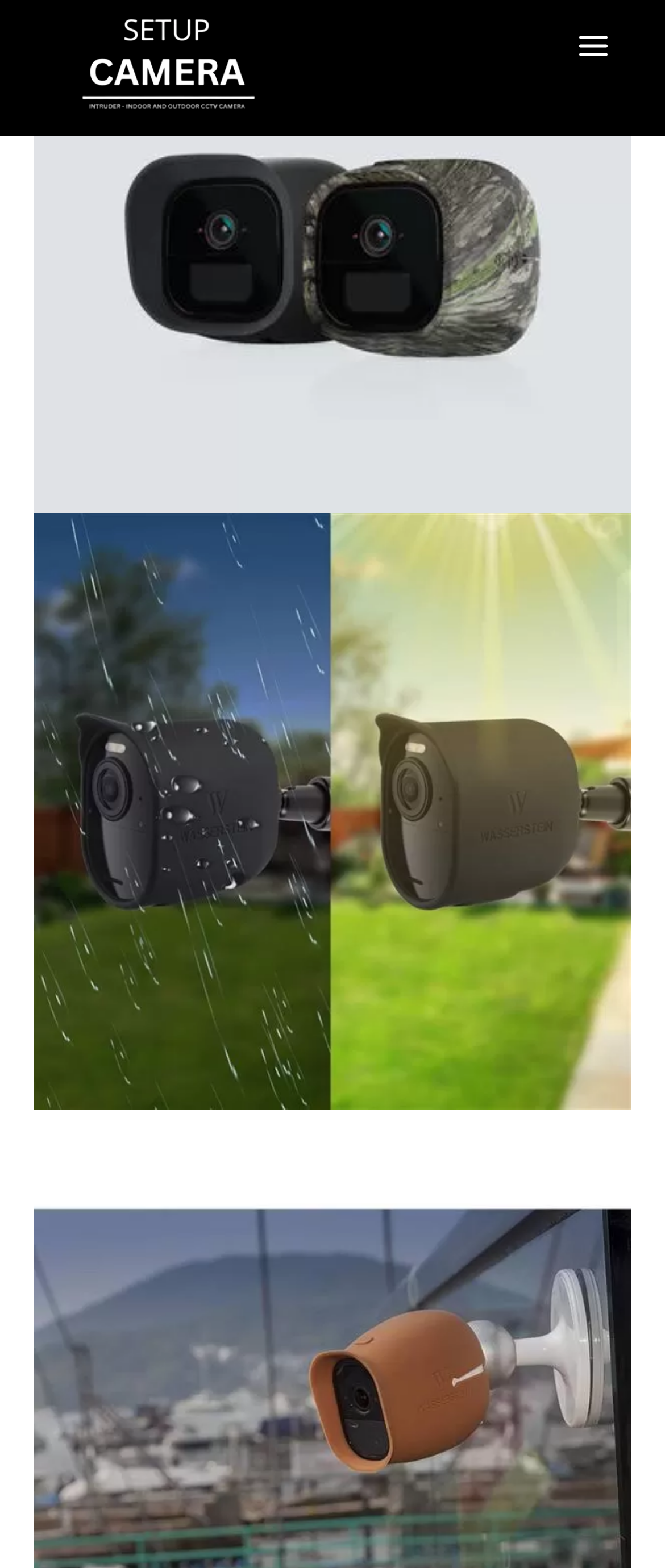Summarize the webpage in an elaborate manner.

This webpage is about Arlo Camera Skins, offering a variety of skins to protect, personalize, and perfect camera setups. At the top left, there is a Setup Camera logo, accompanied by a main menu button on the top right. Below the logo, there is a prominent link to "Arlo Camera Skins" with an associated image. 

To the right of the "Arlo Camera Skins" link, there are three images showcasing different types of Arlo Camera skins, including outdoor skins and setup skins. Below these images, there is a heading "Arlo Camera Skins" followed by a "Shop Now" button. 

The webpage also displays category and tag information. The category is "Arlo Camera Skins", and the tags include "Arlo Camera camouflage skins", "Arlo Camera custom skins", "Arlo Camera outdoor skins", "Arlo Camera protective skins", "Arlo Camera silicone skins", and "Arlo Camera skin protectors". These tags are listed in a vertical column, with commas separating each tag.